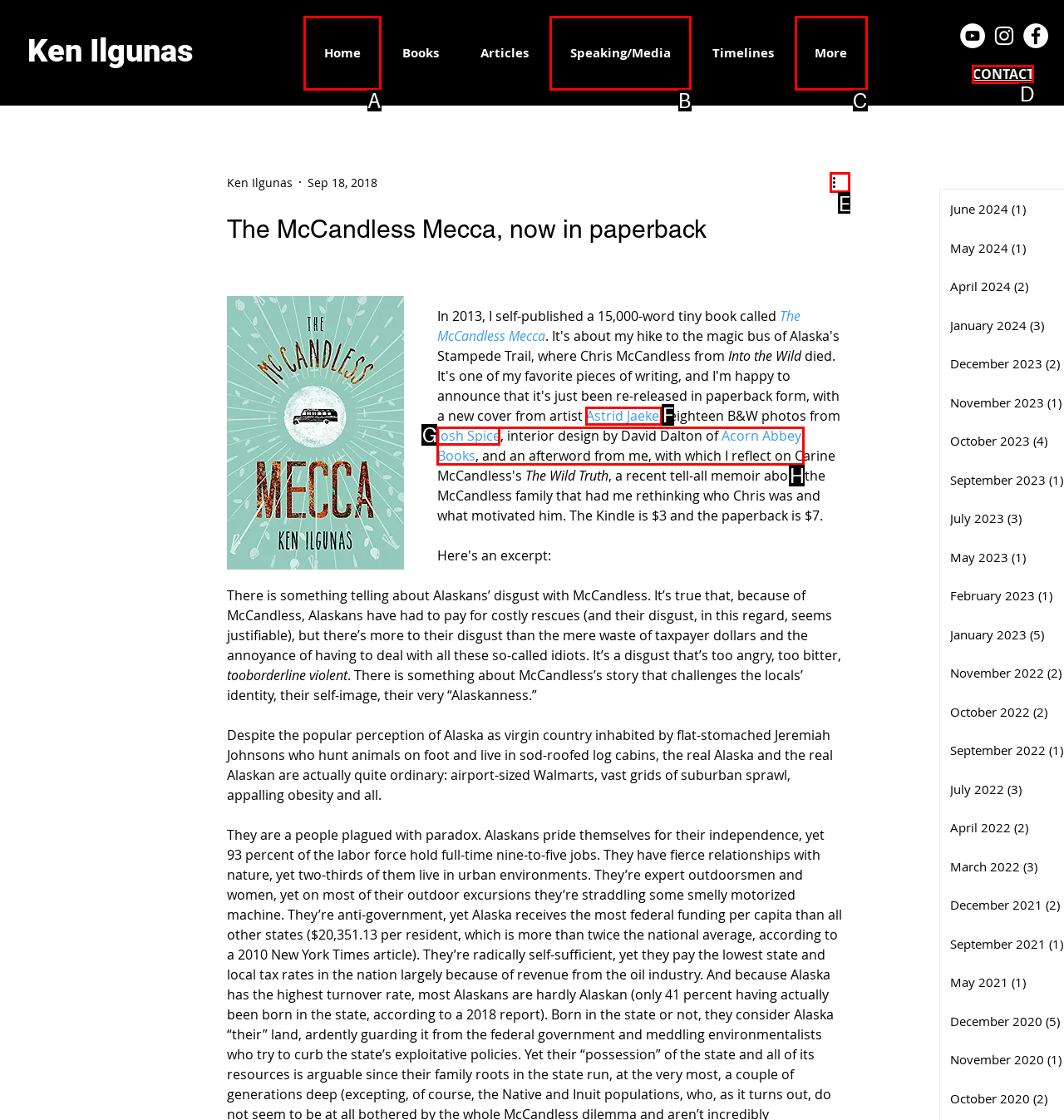Select the proper UI element to click in order to perform the following task: Click on the 'More actions' button. Indicate your choice with the letter of the appropriate option.

E